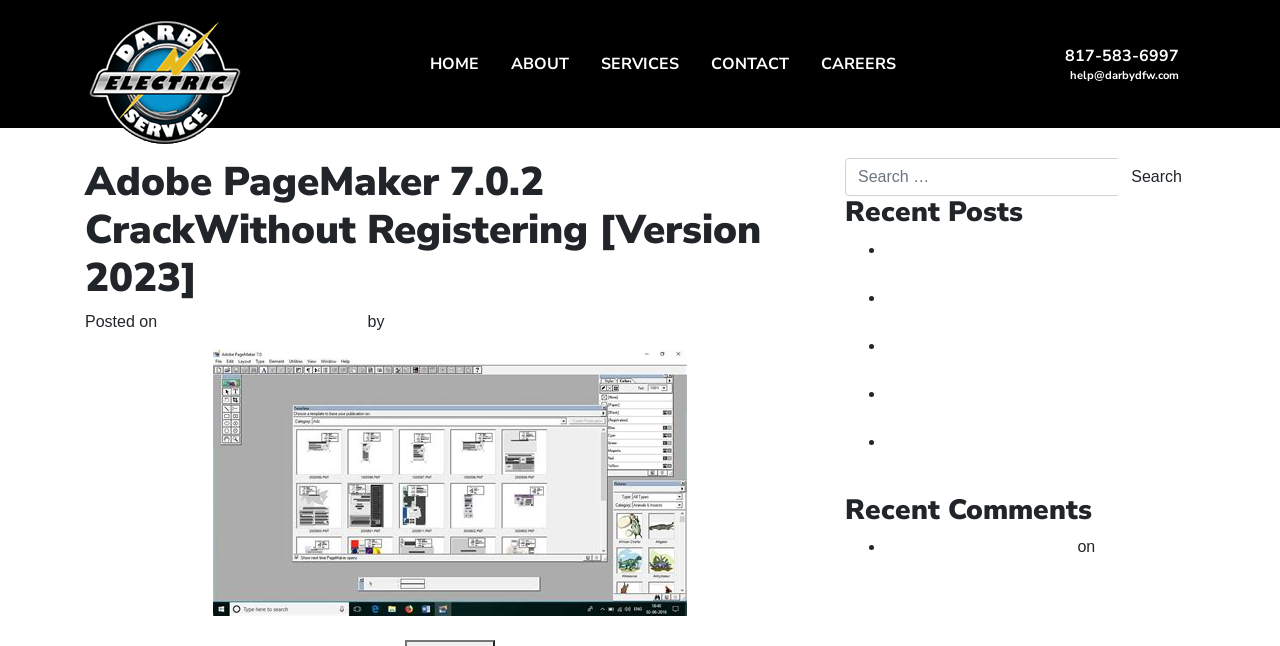Please identify the coordinates of the bounding box that should be clicked to fulfill this instruction: "View the 'Recent Posts'".

[0.66, 0.303, 0.934, 0.355]